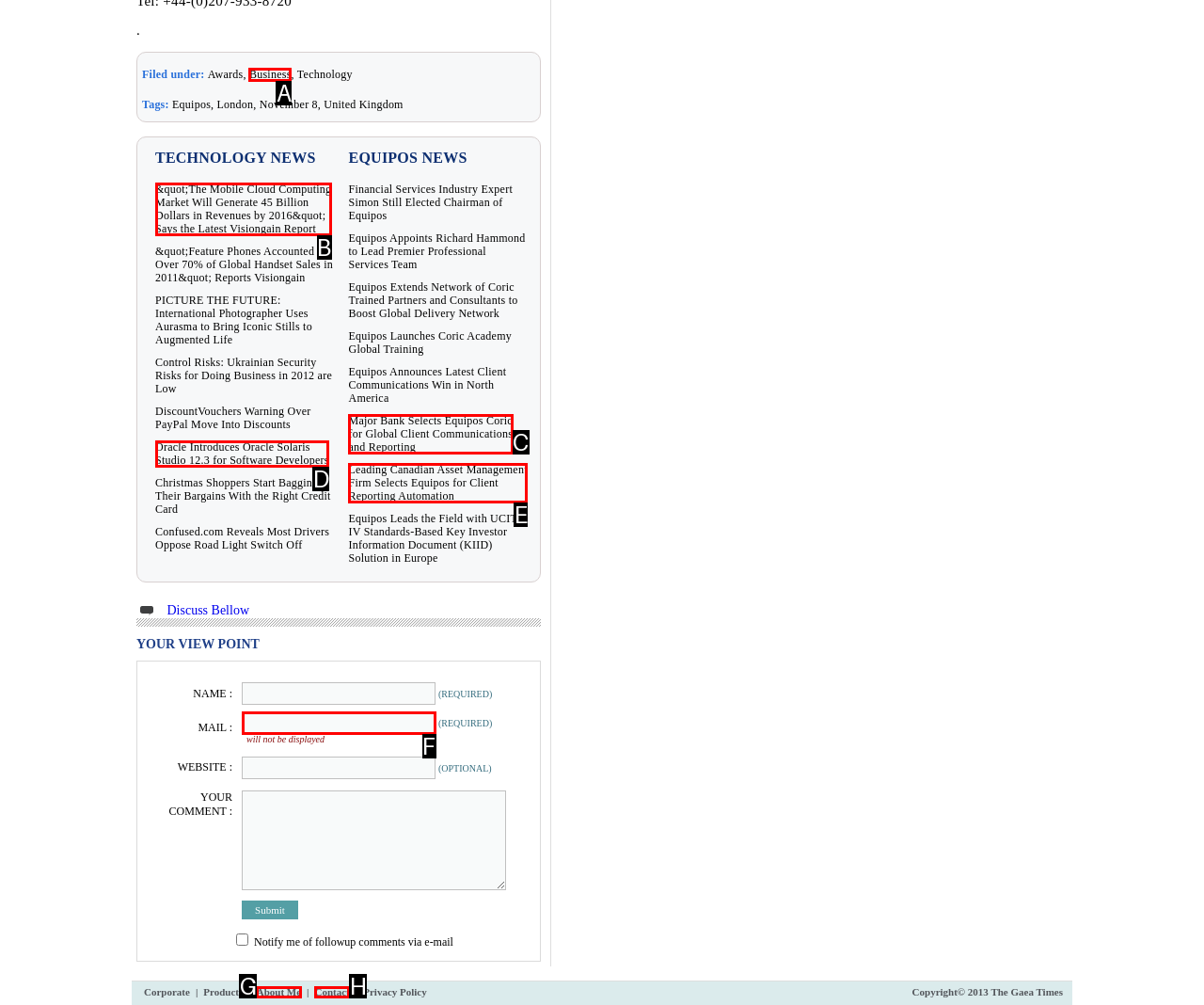Choose the option that best matches the description: parent_node: (REQUIRED) name="email"
Indicate the letter of the matching option directly.

F